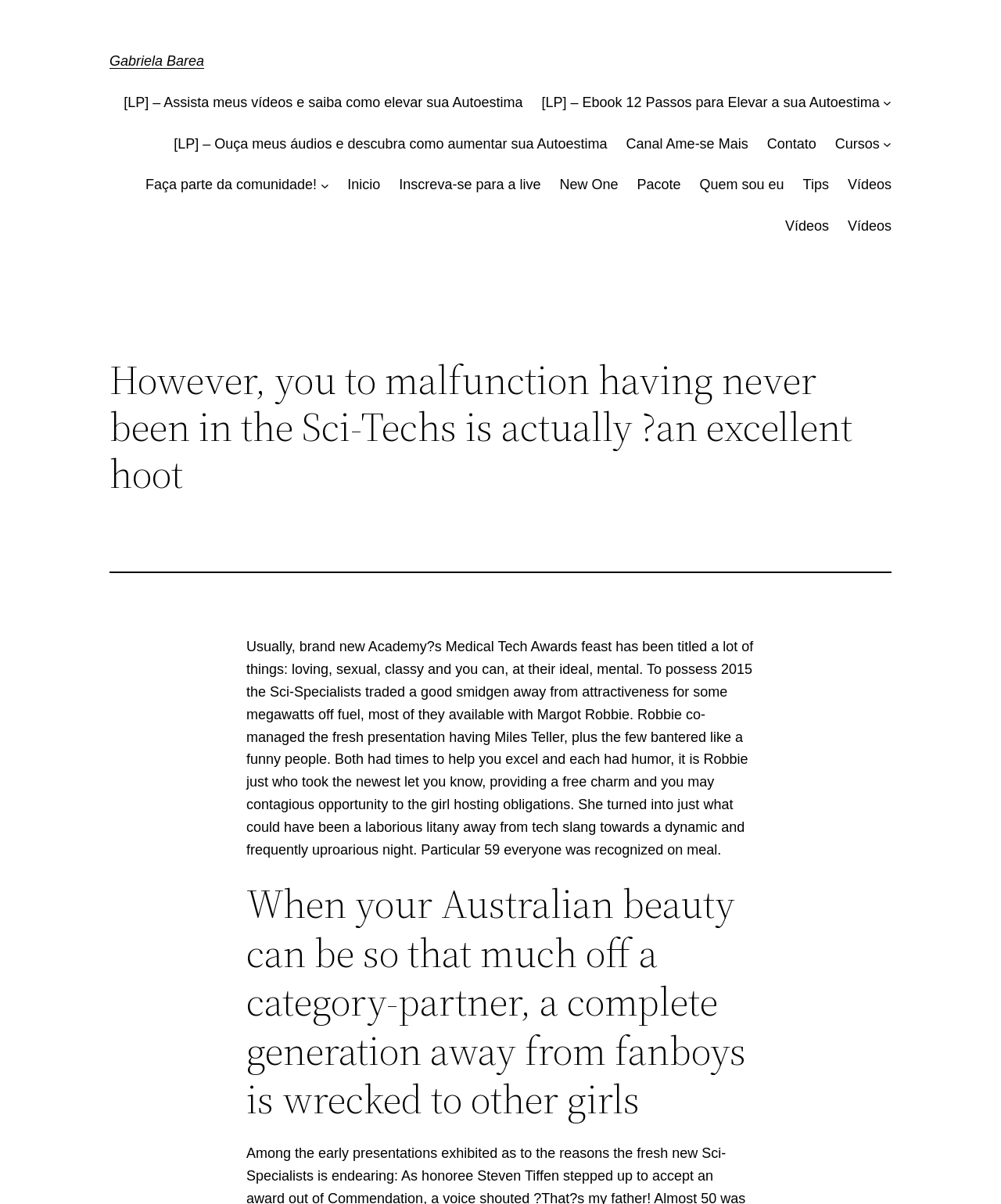Give a comprehensive overview of the webpage, including key elements.

The webpage appears to be a blog or article page, with a focus on a specific event or topic. At the top, there is a heading with the name "Gabriela Barea" and a link to her profile or page. Below this, there are several links to various resources, including videos, ebooks, and audio files, all related to self-improvement and personal growth.

To the right of these links, there is a menu with several options, including "Contato", "Cursos", "Faça parte da comunidade!", and others. Each of these options has a corresponding submenu button.

Below the menu, there is a large block of text that appears to be the main article or content of the page. The text discusses the Sci-Tech Awards feast and Margot Robbie's hosting duties, describing her as charming and funny. The article also mentions Miles Teller and the awards ceremony.

Further down the page, there is another heading that appears to be a quote or a subheading, discussing the impact of Margot Robbie's beauty on fanboys.